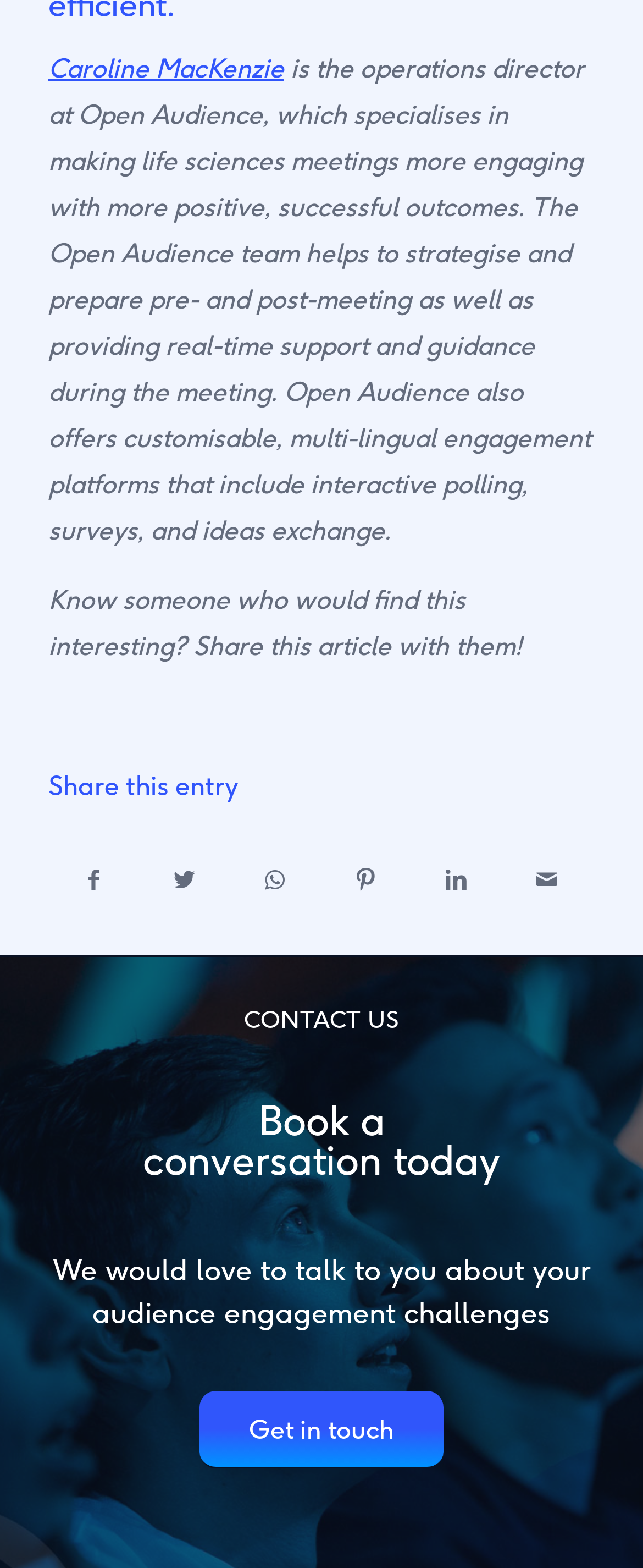Locate the bounding box coordinates of the area you need to click to fulfill this instruction: 'Share this article on Facebook'. The coordinates must be in the form of four float numbers ranging from 0 to 1: [left, top, right, bottom].

[0.075, 0.532, 0.216, 0.59]